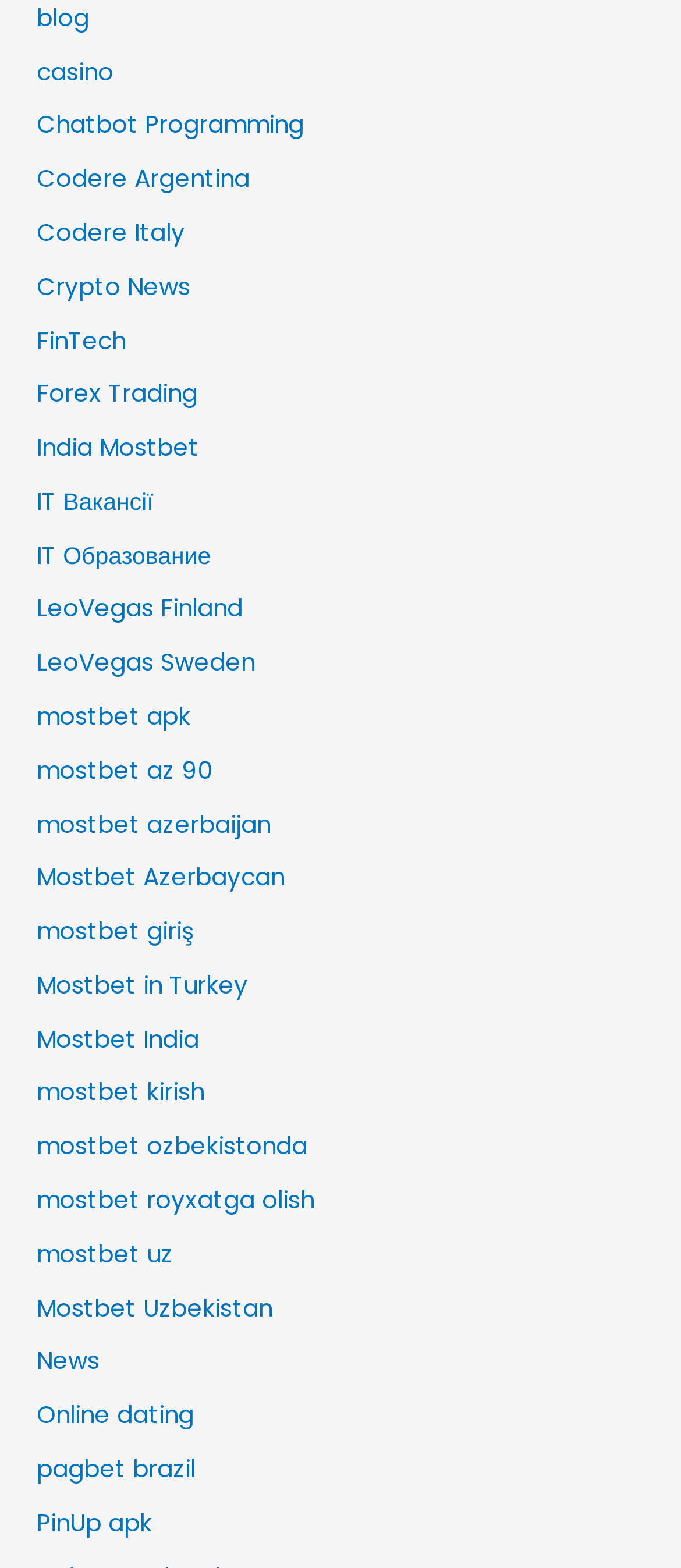Calculate the bounding box coordinates for the UI element based on the following description: "mostbet royxatga olish". Ensure the coordinates are four float numbers between 0 and 1, i.e., [left, top, right, bottom].

[0.054, 0.755, 0.462, 0.776]